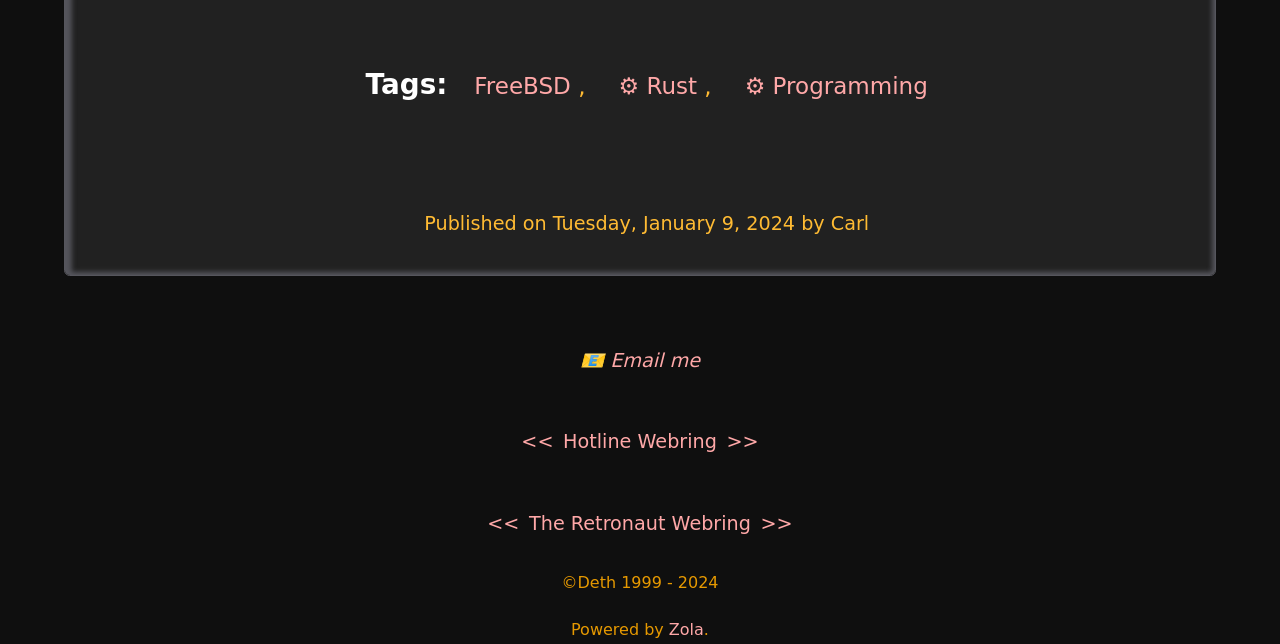What is the copyright year range of the website?
Based on the image, provide a one-word or brief-phrase response.

1999 - 2024